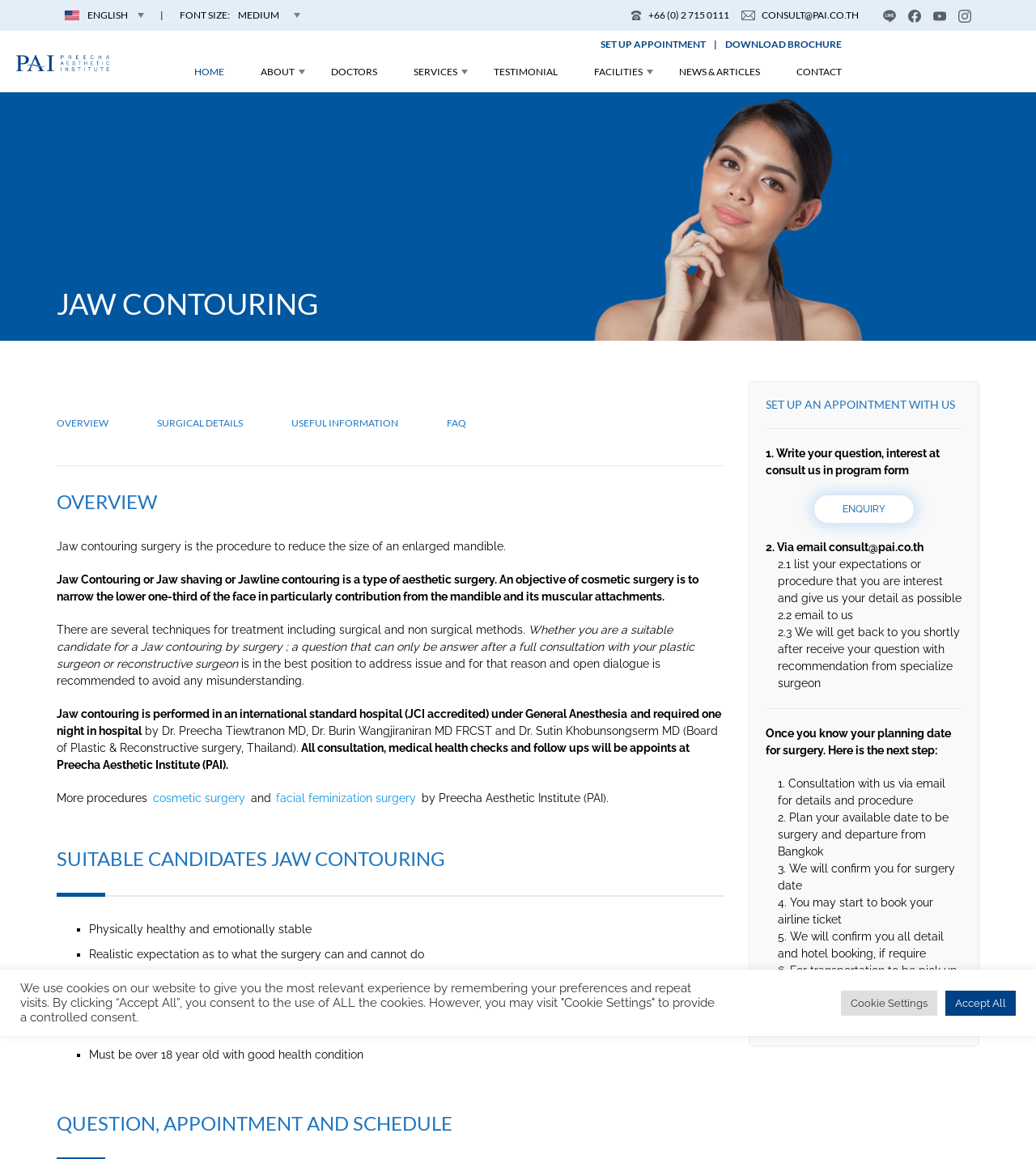Answer the question below using just one word or a short phrase: 
What is the purpose of Jaw Contouring surgery?

To narrow the lower one-third of the face